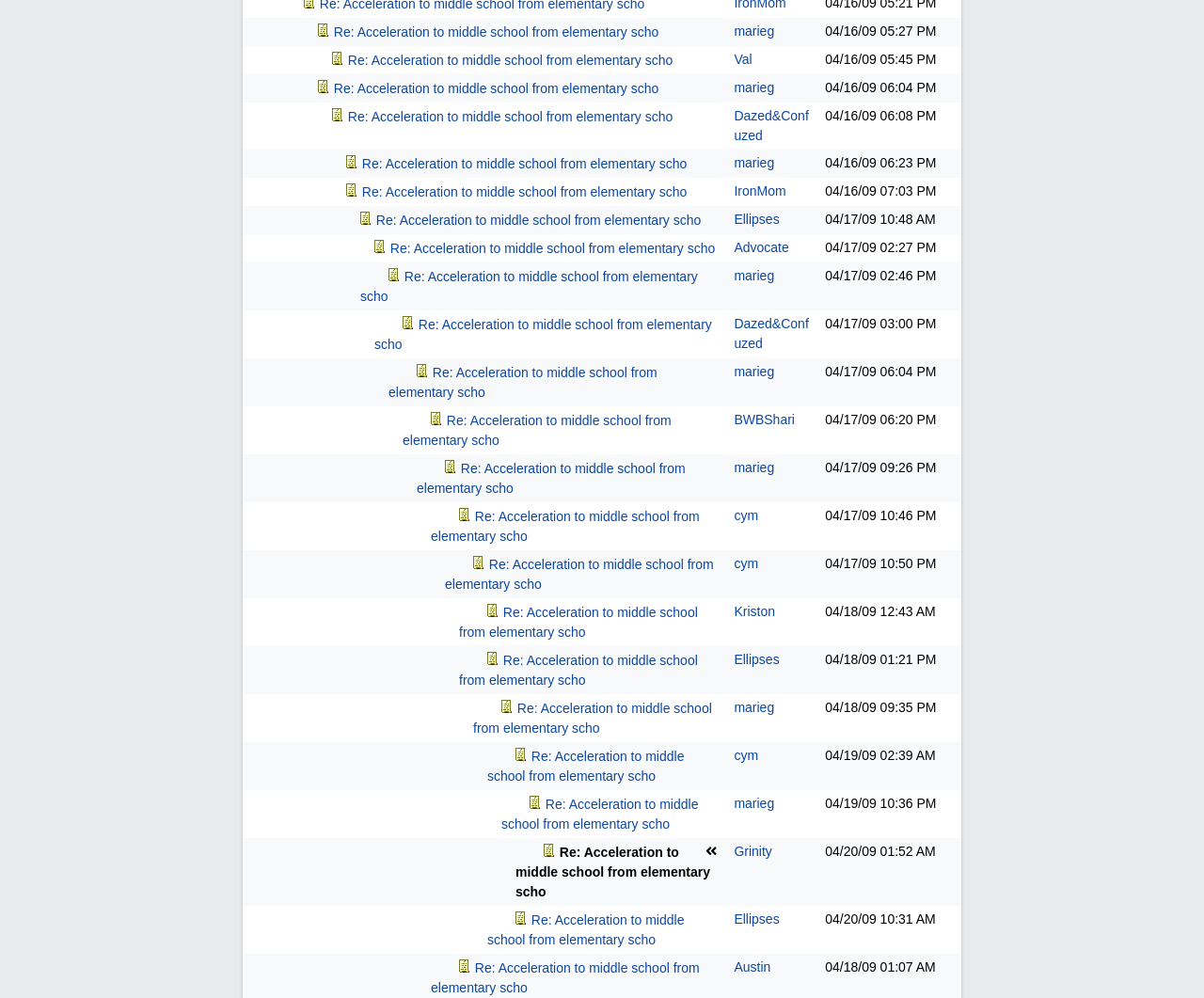Pinpoint the bounding box coordinates of the element that must be clicked to accomplish the following instruction: "Read the post dated '04/16/09 05:27 PM'". The coordinates should be in the format of four float numbers between 0 and 1, i.e., [left, top, right, bottom].

[0.679, 0.018, 0.798, 0.046]